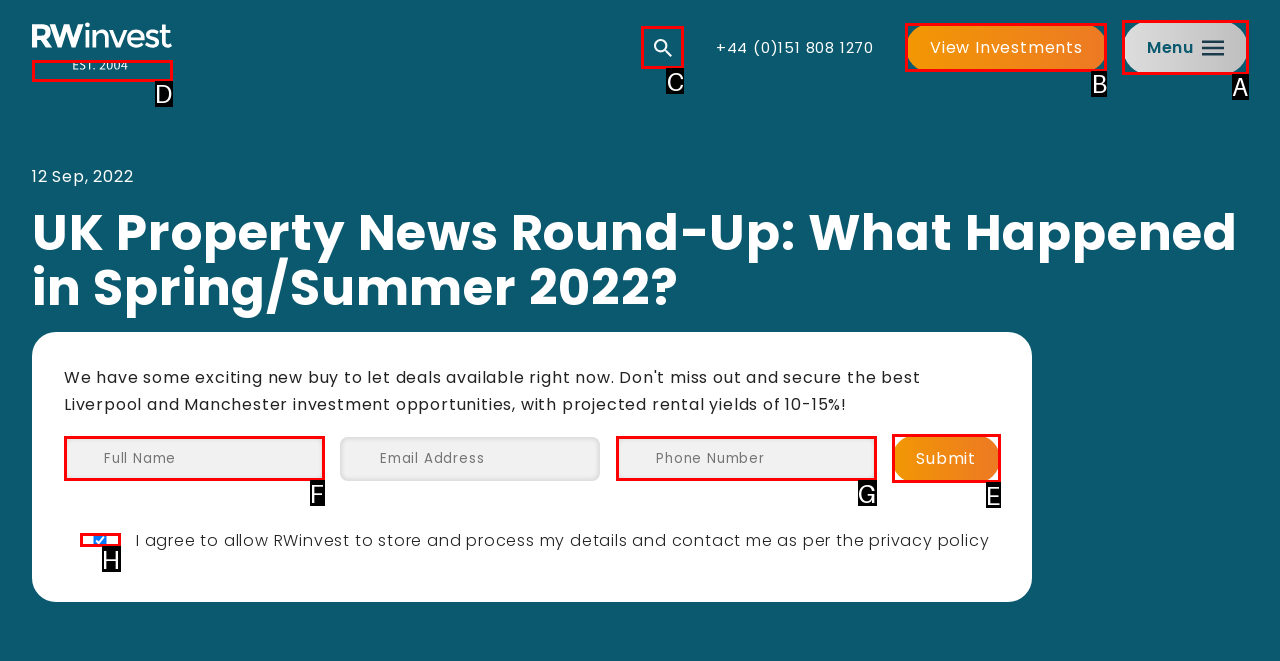Select the correct option from the given choices to perform this task: Click the Search button. Provide the letter of that option.

C